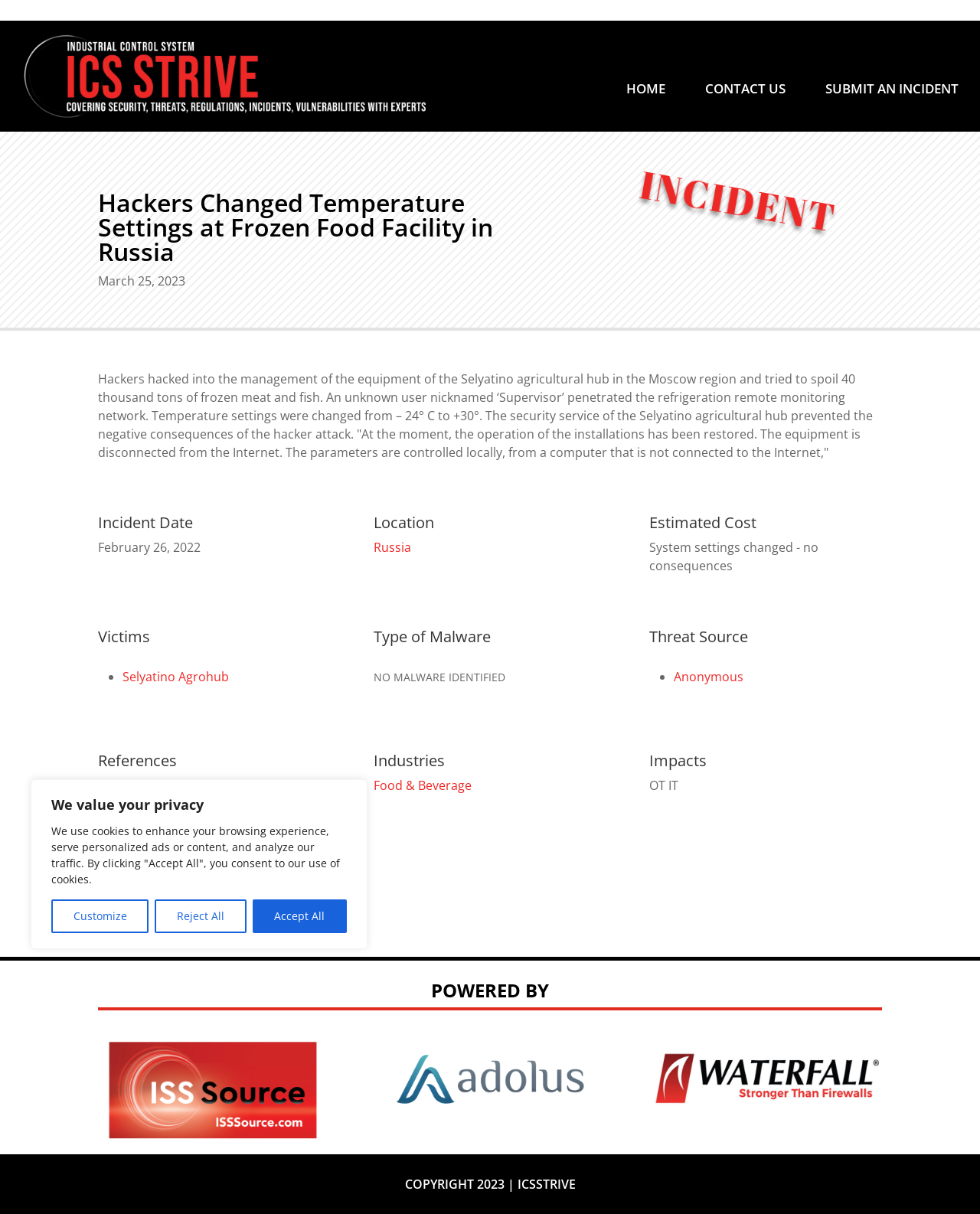Give a one-word or short phrase answer to the question: 
What was the target of the hacker attack?

Frozen meat and fish